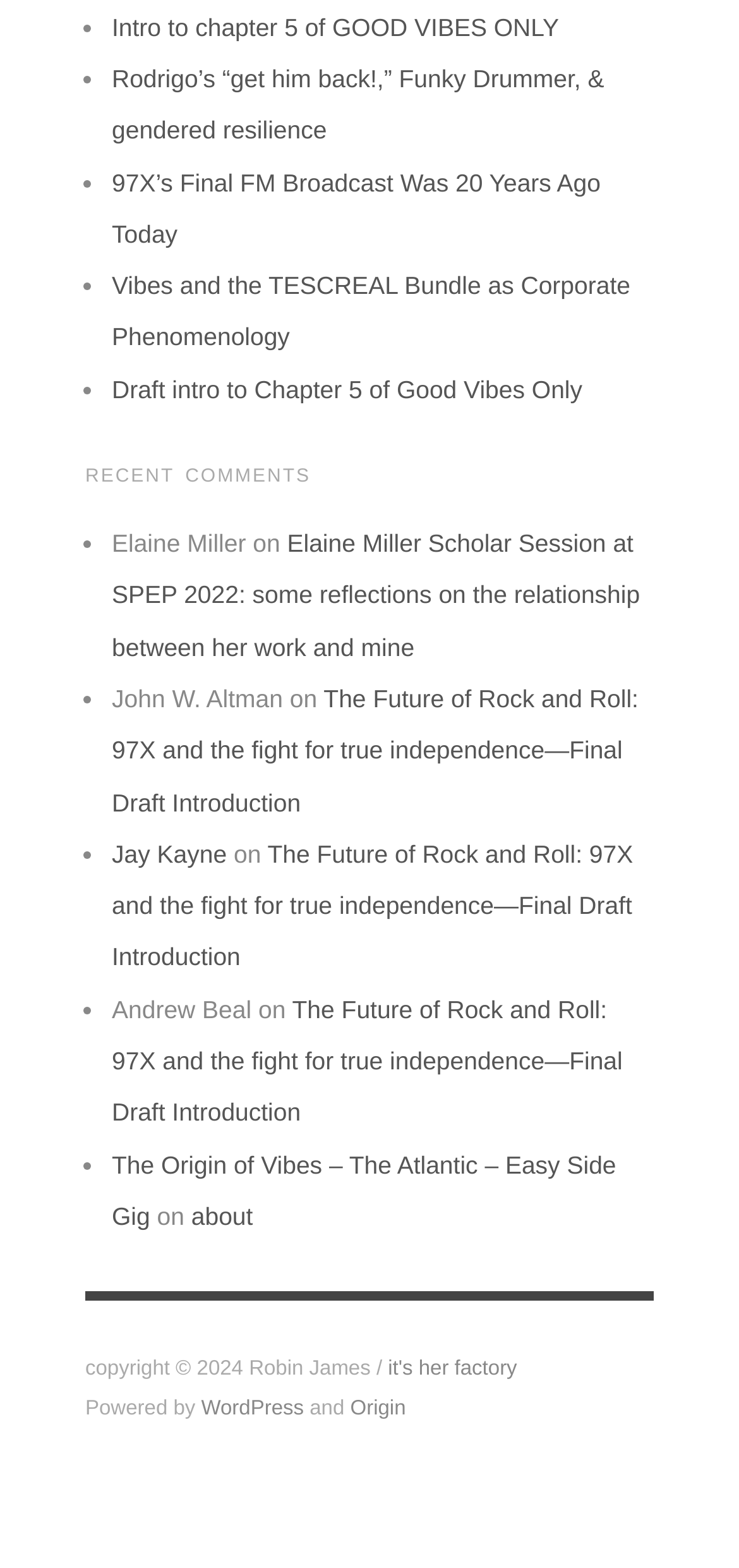What is the name of the platform powering the website?
Based on the visual content, answer with a single word or a brief phrase.

WordPress